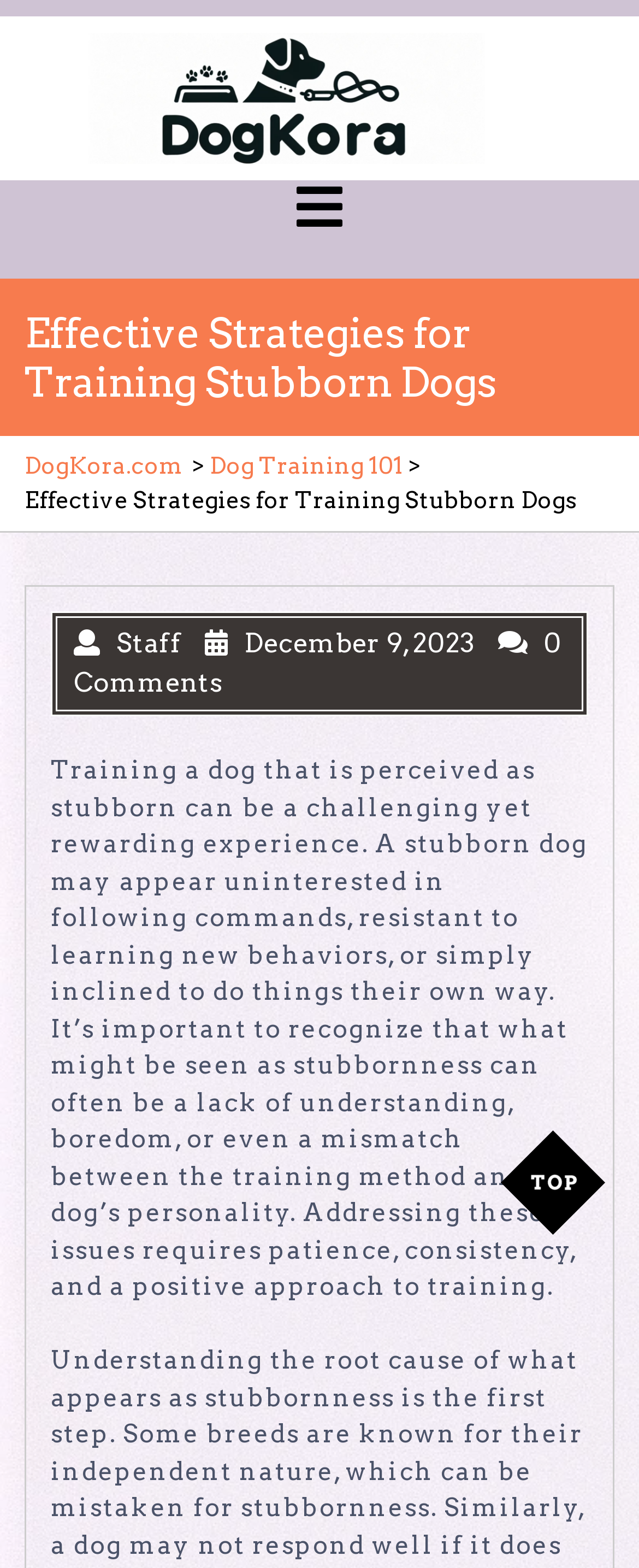Refer to the image and answer the question with as much detail as possible: Is there a menu button on the webpage?

There is a menu button located at the top right corner of the webpage, represented by the icon '' and the text 'Open Menu'.